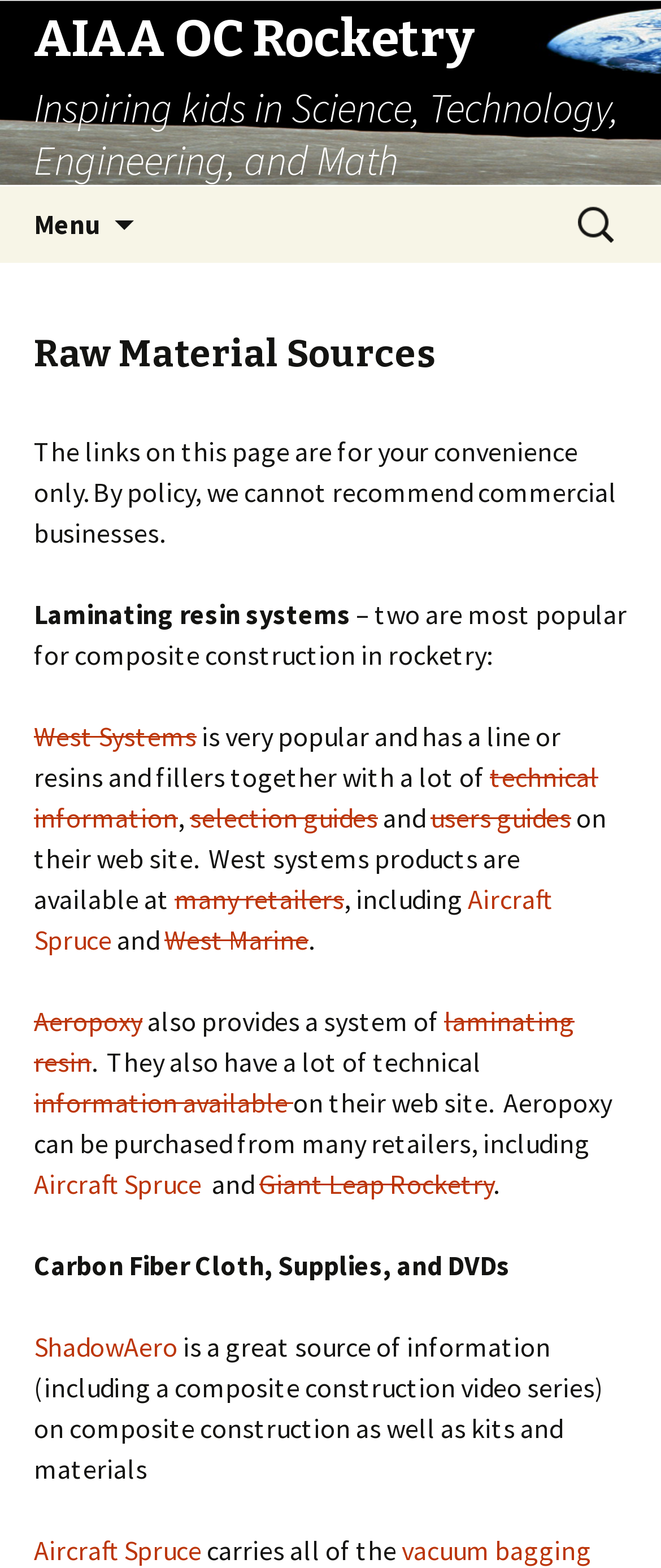Locate the bounding box coordinates of the element you need to click to accomplish the task described by this instruction: "Visit AIAA OC Rocketry website".

[0.051, 0.0, 0.949, 0.052]